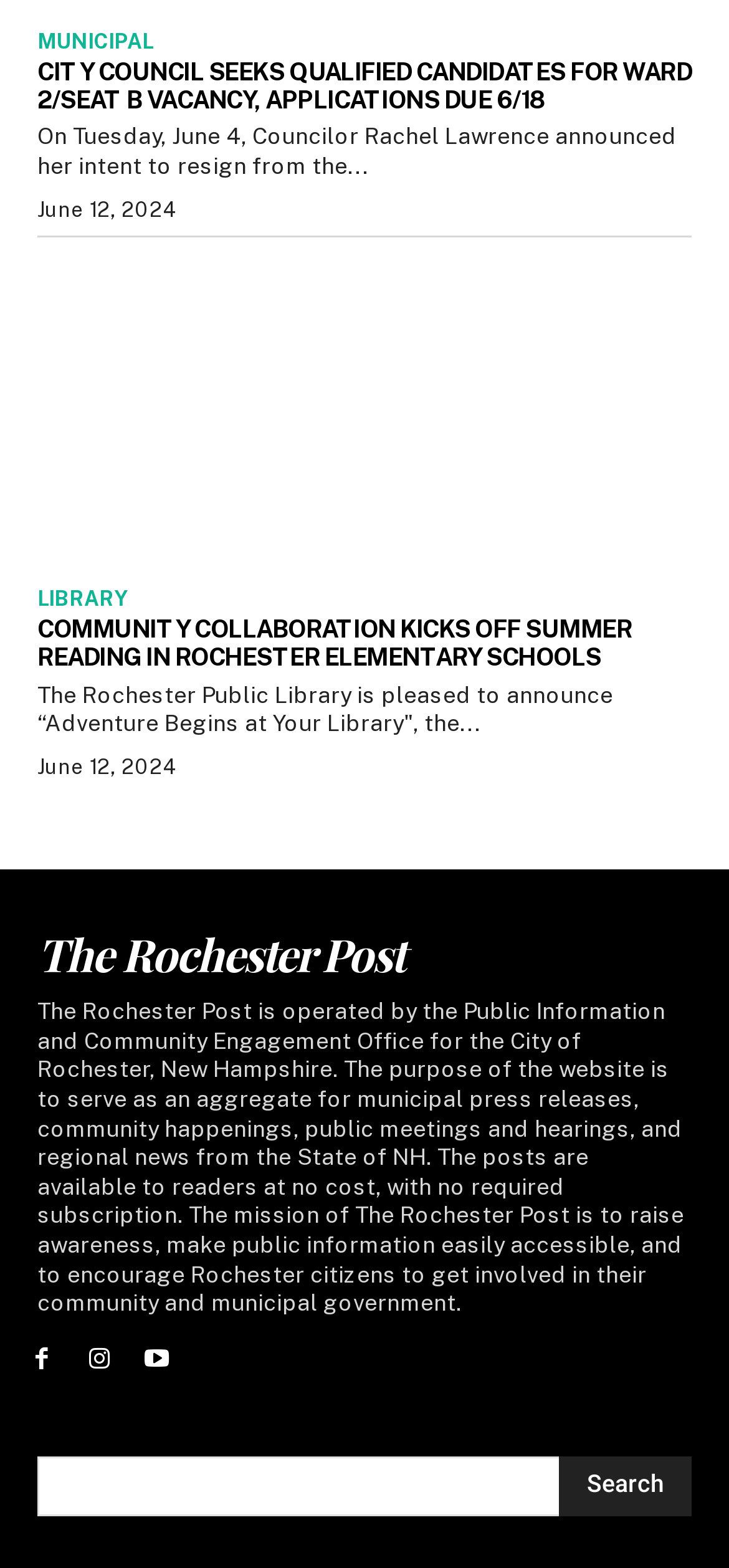Determine the bounding box coordinates of the clickable element to achieve the following action: 'Visit Facebook page'. Provide the coordinates as four float values between 0 and 1, formatted as [left, top, right, bottom].

None